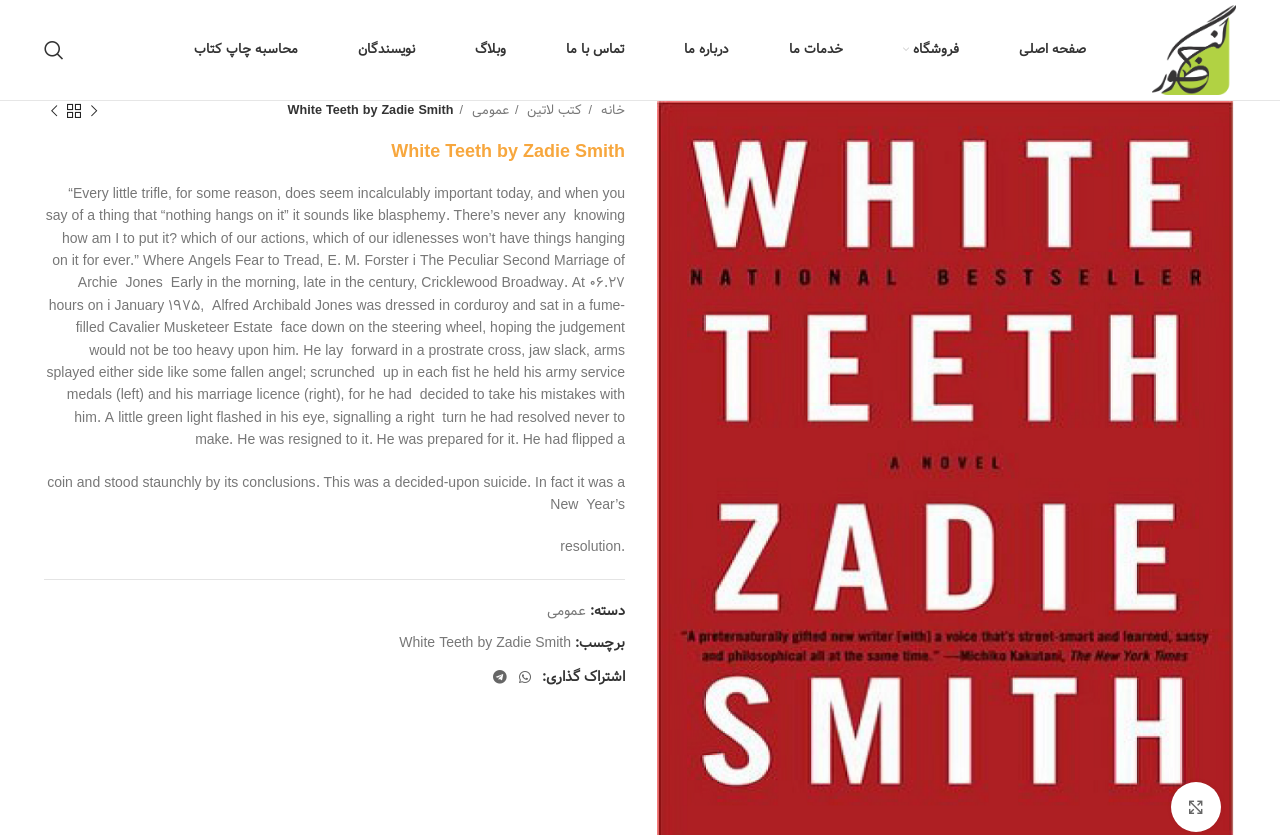How can I share this book? Based on the screenshot, please respond with a single word or phrase.

اشتراک گذاری